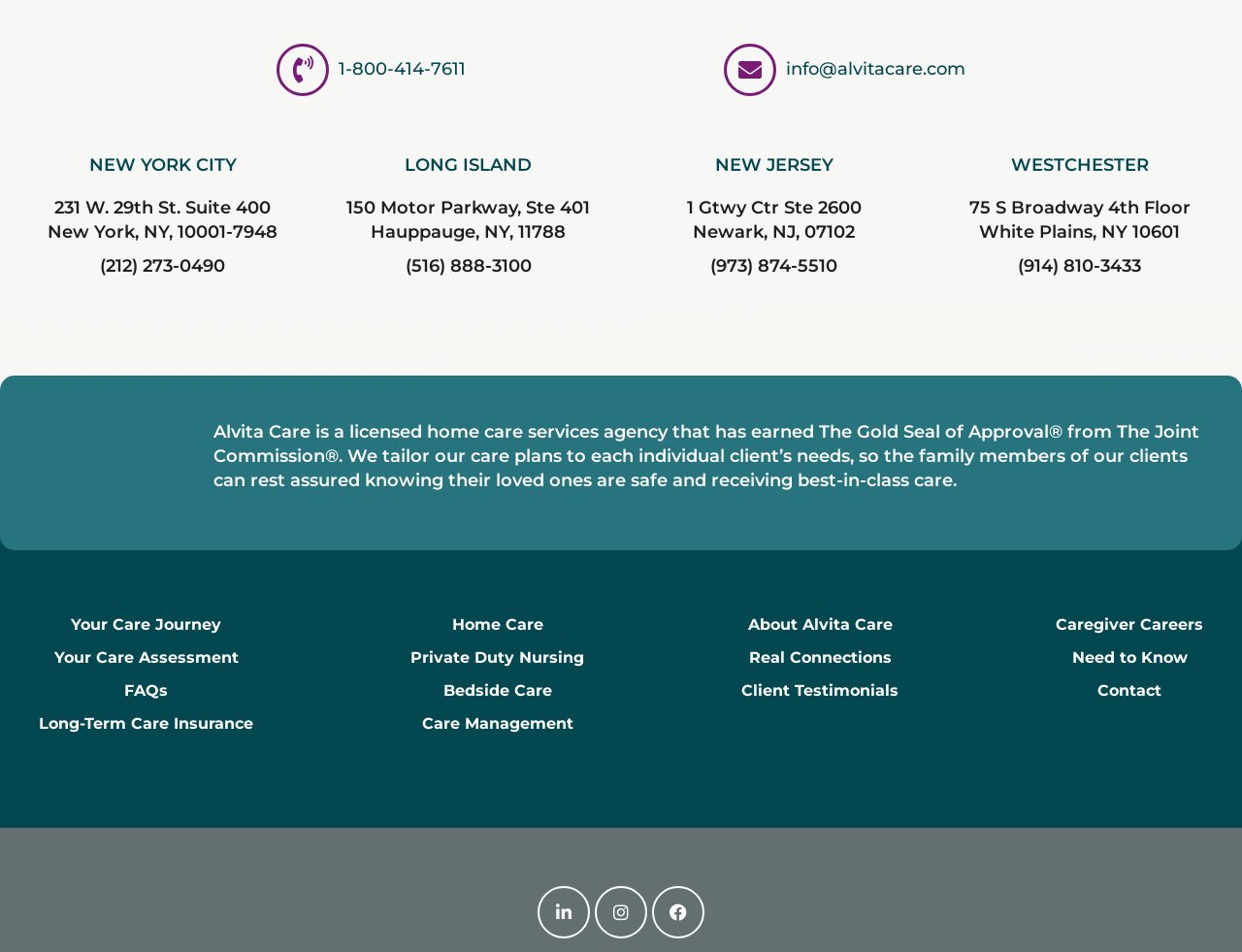Please respond to the question with a concise word or phrase:
What type of care does Alvita Care provide?

Home care services